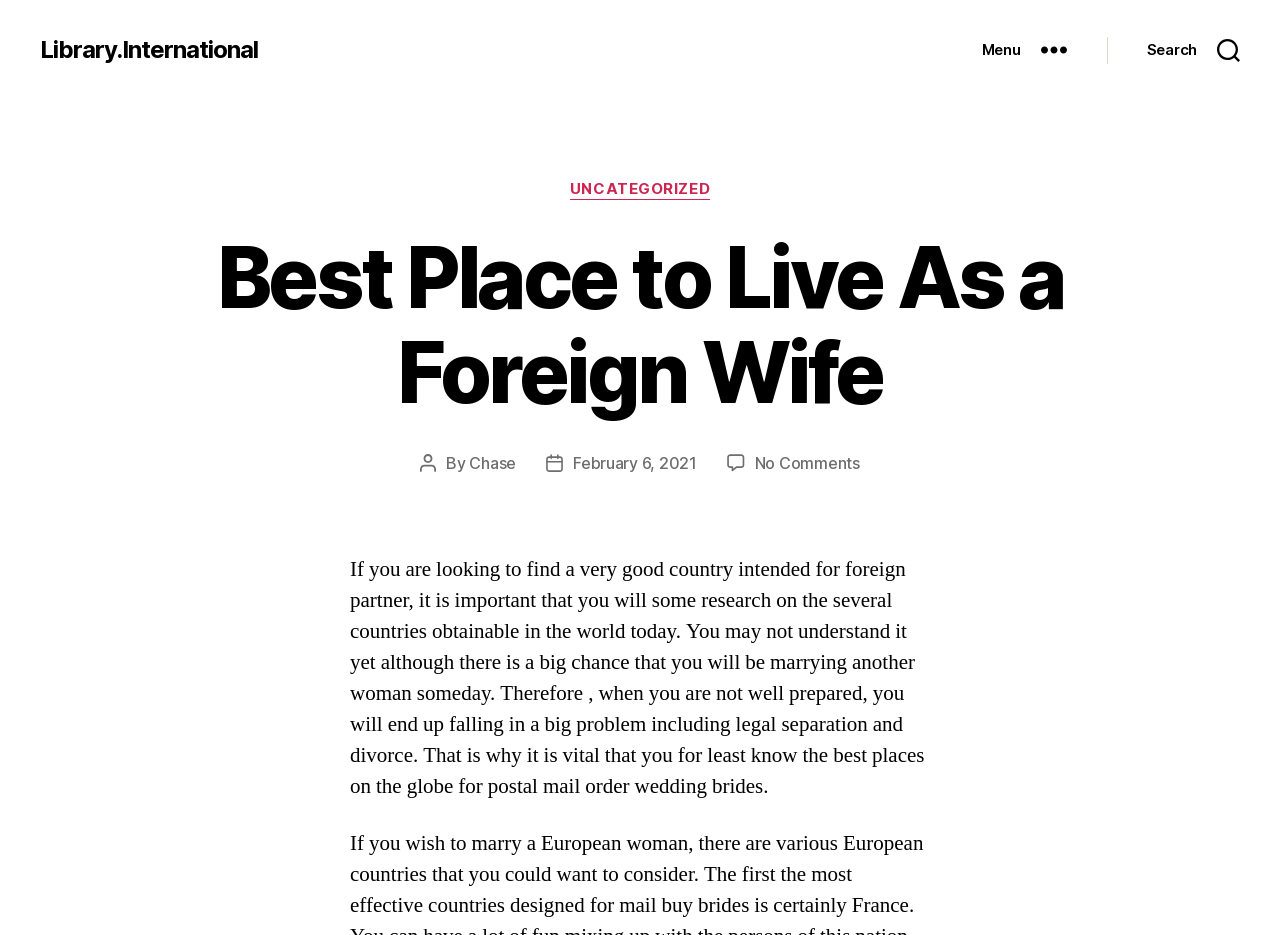What is the category of the post?
Please use the image to provide a one-word or short phrase answer.

UNCATEGORIZED